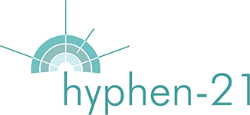Provide an in-depth description of the image.

The image features the logo of "Hyphen-21," which consists of a stylish, modern design with a series of concentric semicircles in shades of turquoise, visually representing a sense of openness and connection. The logo is complemented by the word "hyphen-21" presented in a sleek, contemporary font, emphasizing the brand's identity. This logo likely serves as a symbolic representation of the organization's mission, promoting creativity and dialogue within the communities it engages. The overall aesthetic conveys a fresh and innovative approach to art and literature, aligning with the themes of inclusivity and cultural expression found throughout the associated projects, such as the "Poems for the Wall" initiative.